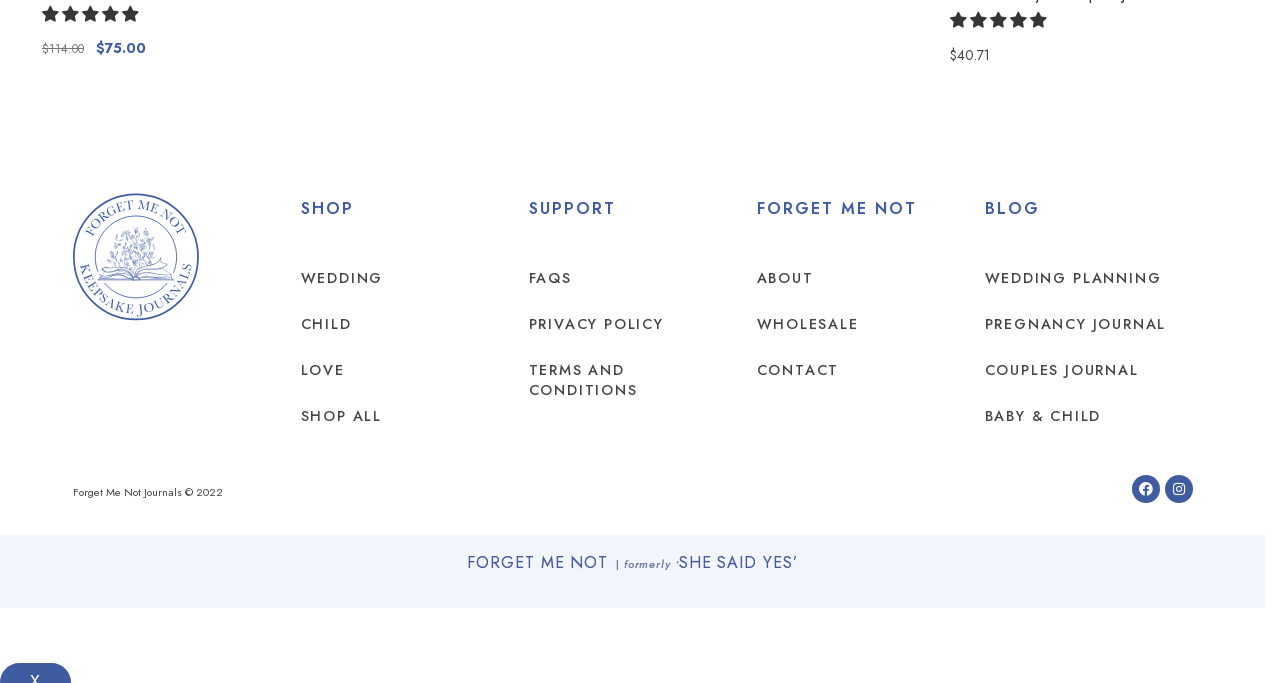Provide the bounding box for the UI element matching this description: "About Us".

None